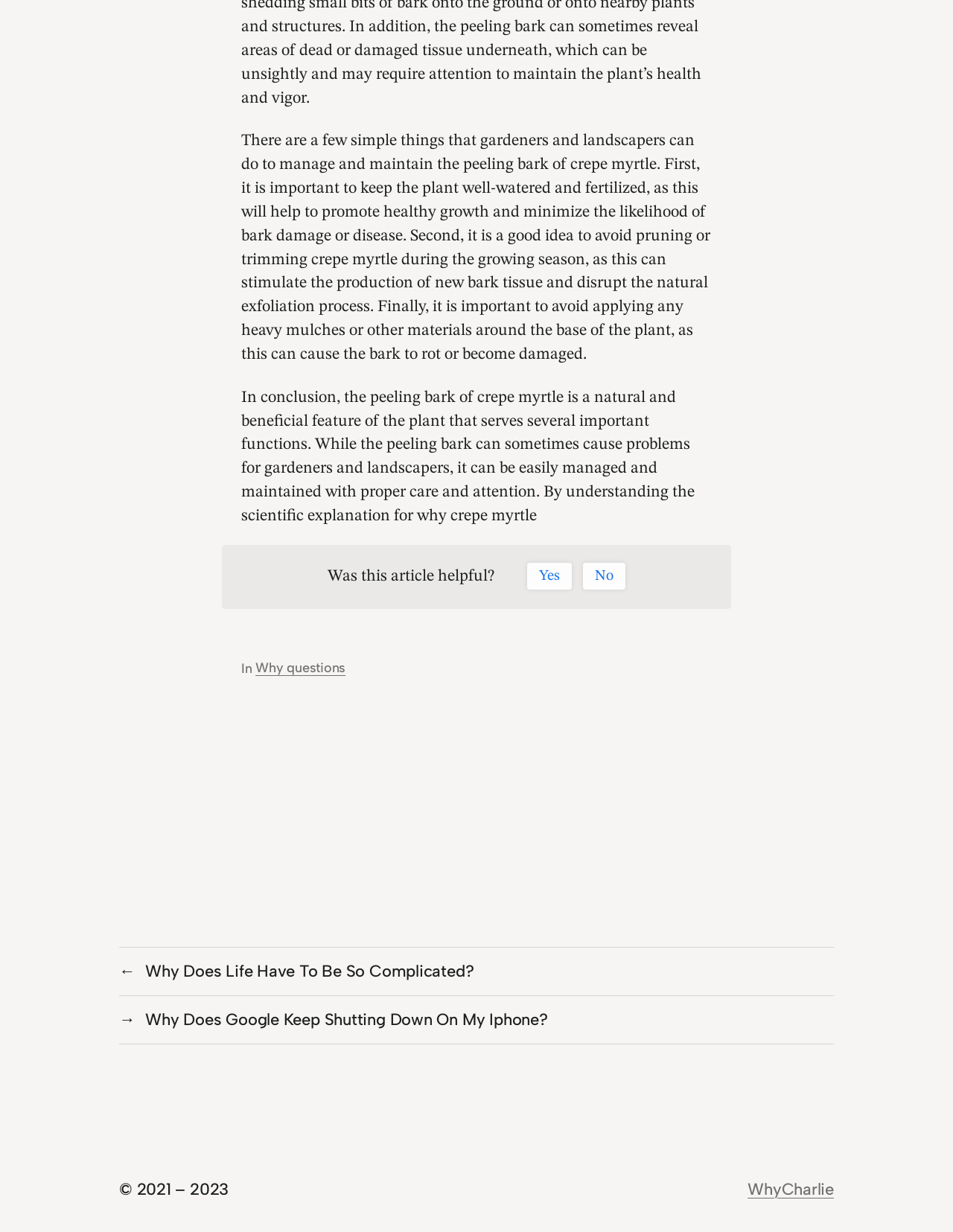Refer to the screenshot and answer the following question in detail:
What is the name of the website?

The website's name, 'WhyCharlie', is mentioned at the bottom of the webpage, along with a link to the website.